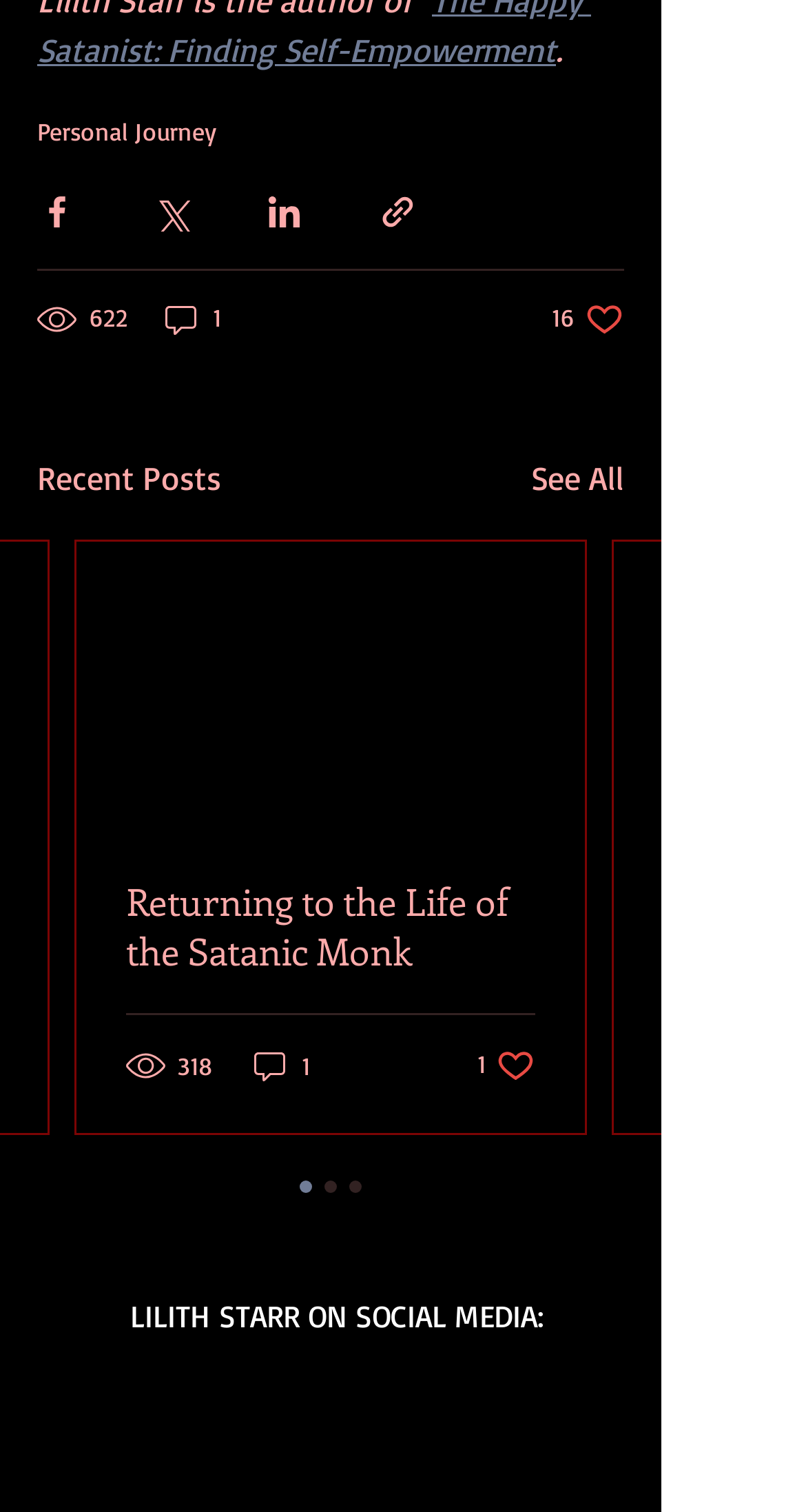Determine the bounding box coordinates for the area you should click to complete the following instruction: "Visit YouTube".

[0.49, 0.921, 0.579, 0.969]